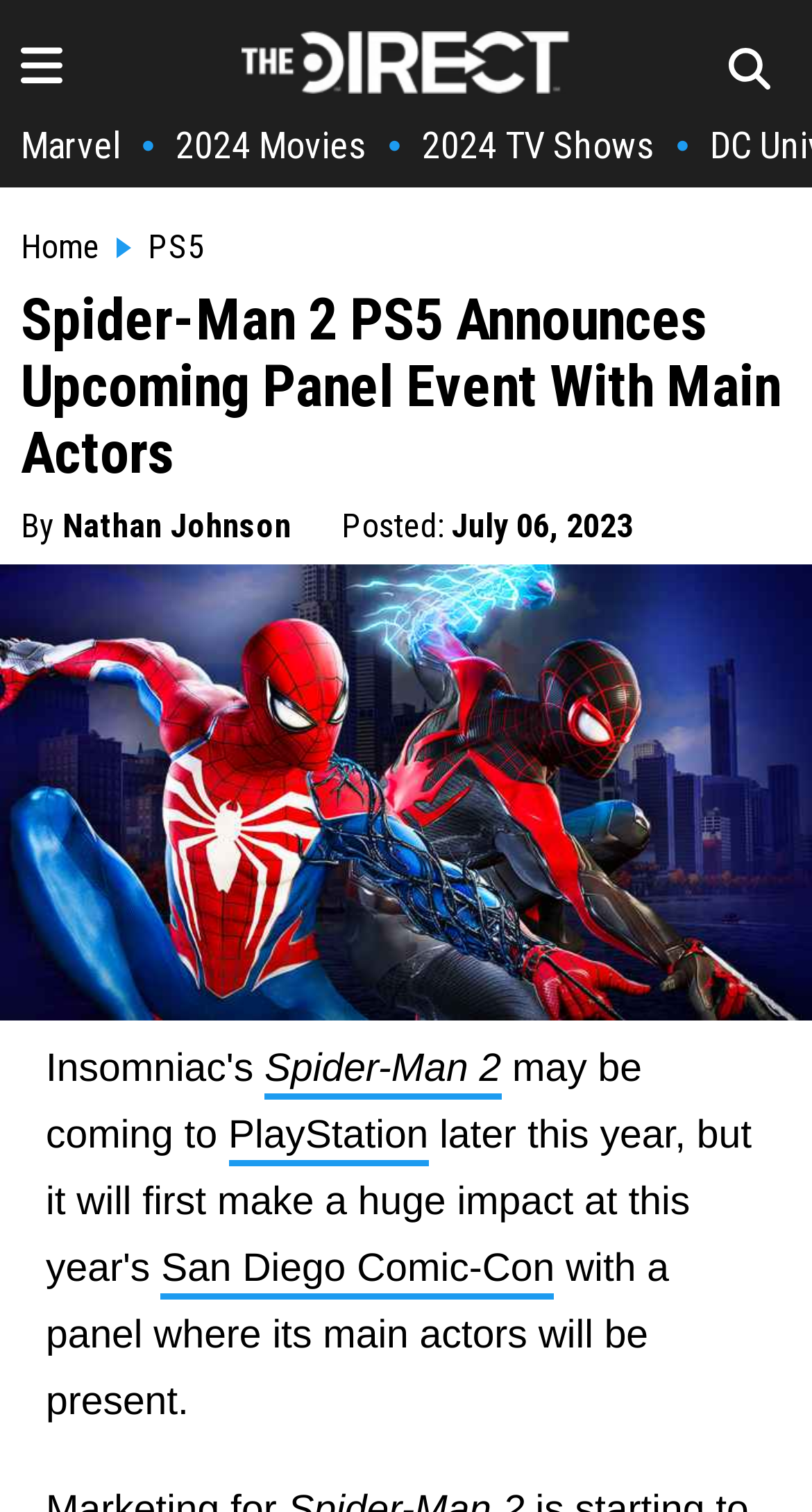Respond with a single word or phrase:
Who is the author of the article?

Nathan Johnson